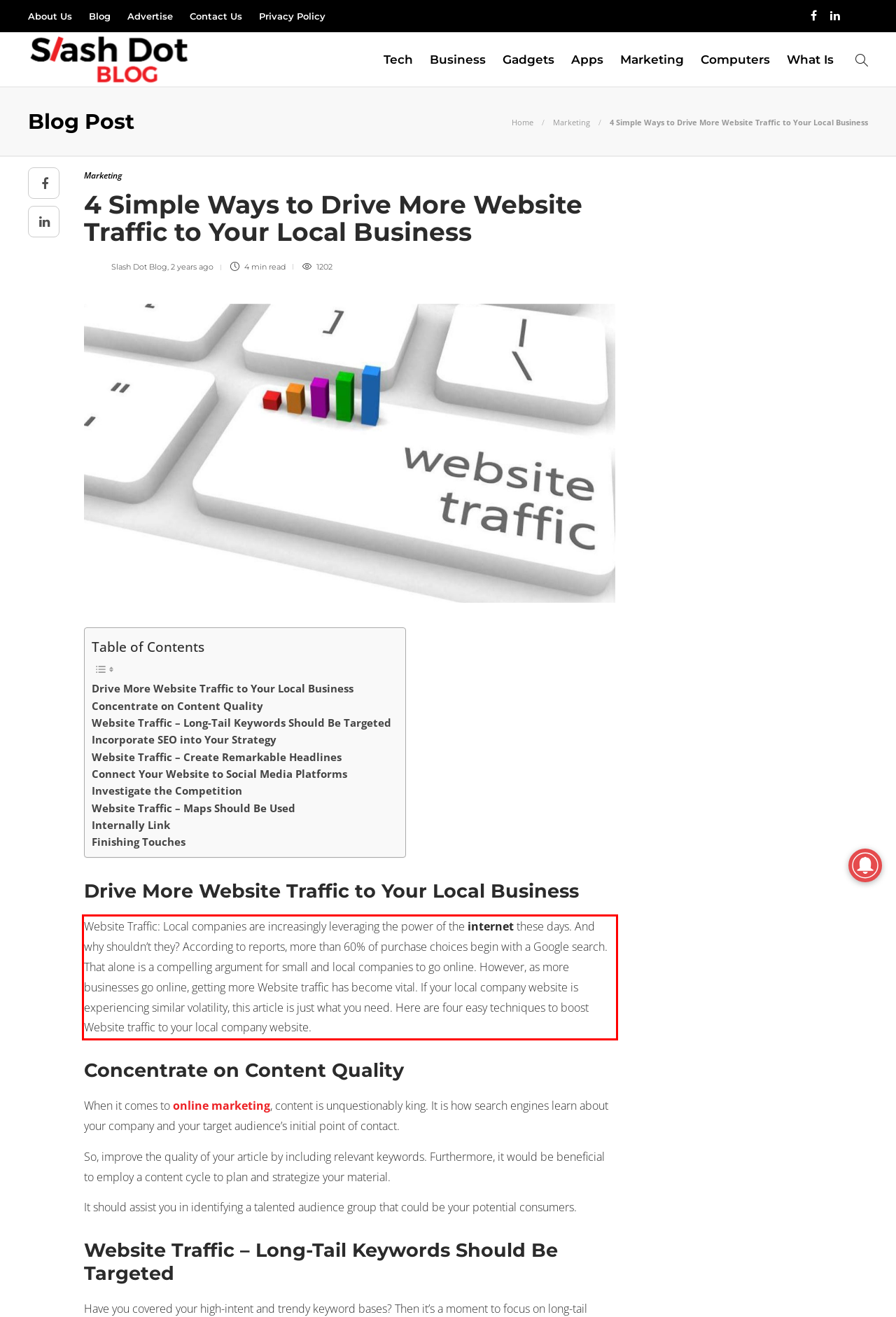Please examine the screenshot of the webpage and read the text present within the red rectangle bounding box.

Website Traffic: Local companies are increasingly leveraging the power of the internet these days. And why shouldn’t they? According to reports, more than 60% of purchase choices begin with a Google search. That alone is a compelling argument for small and local companies to go online. However, as more businesses go online, getting more Website traffic has become vital. If your local company website is experiencing similar volatility, this article is just what you need. Here are four easy techniques to boost Website traffic to your local company website.